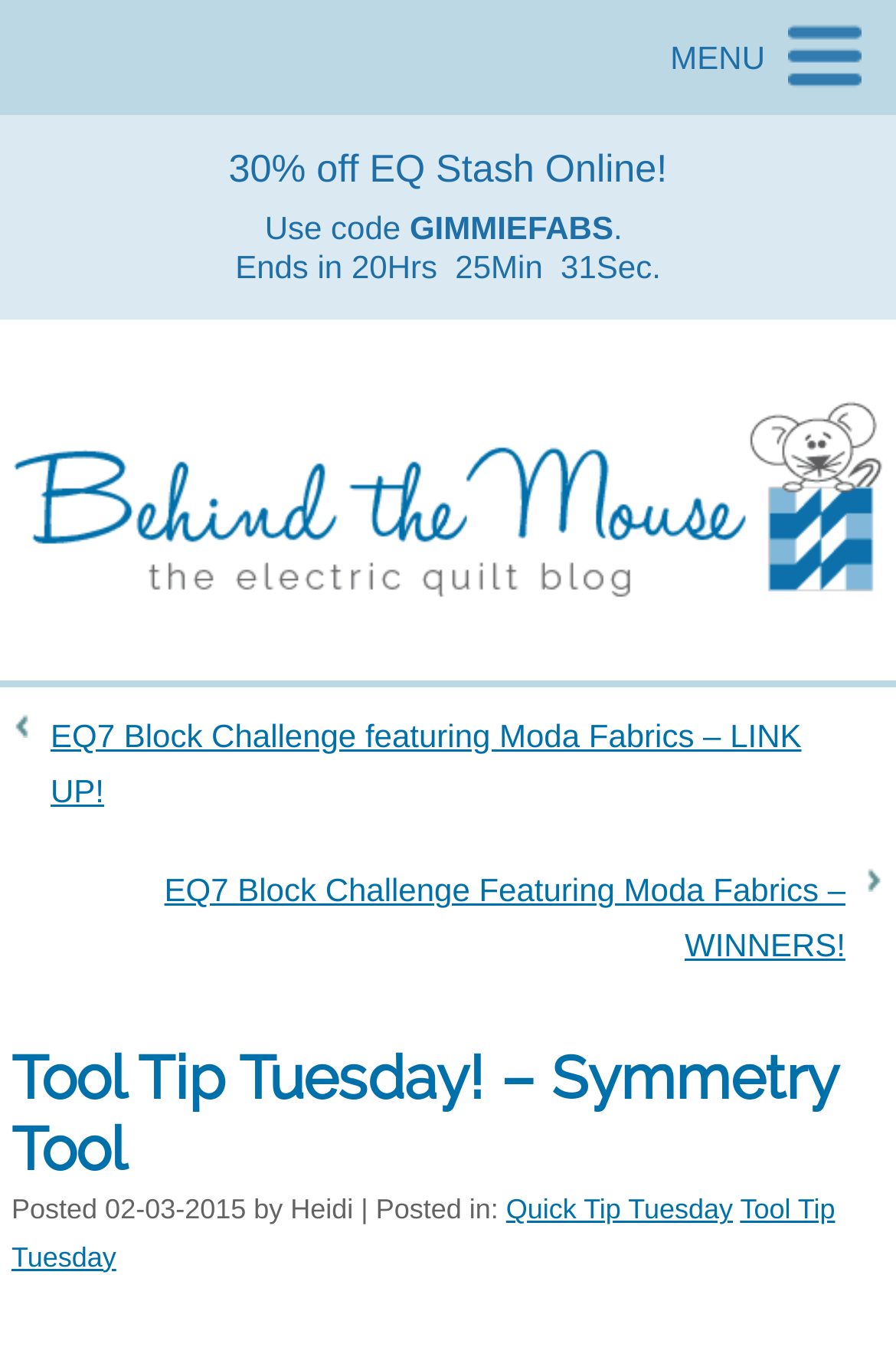What is the topic of the post?
Offer a detailed and full explanation in response to the question.

I found the topic of the post by looking at the heading elements on the webpage. Specifically, I found a heading element with the text 'Tool Tip Tuesday! – Symmetry Tool' which suggests that the topic of the post is the Symmetry Tool.